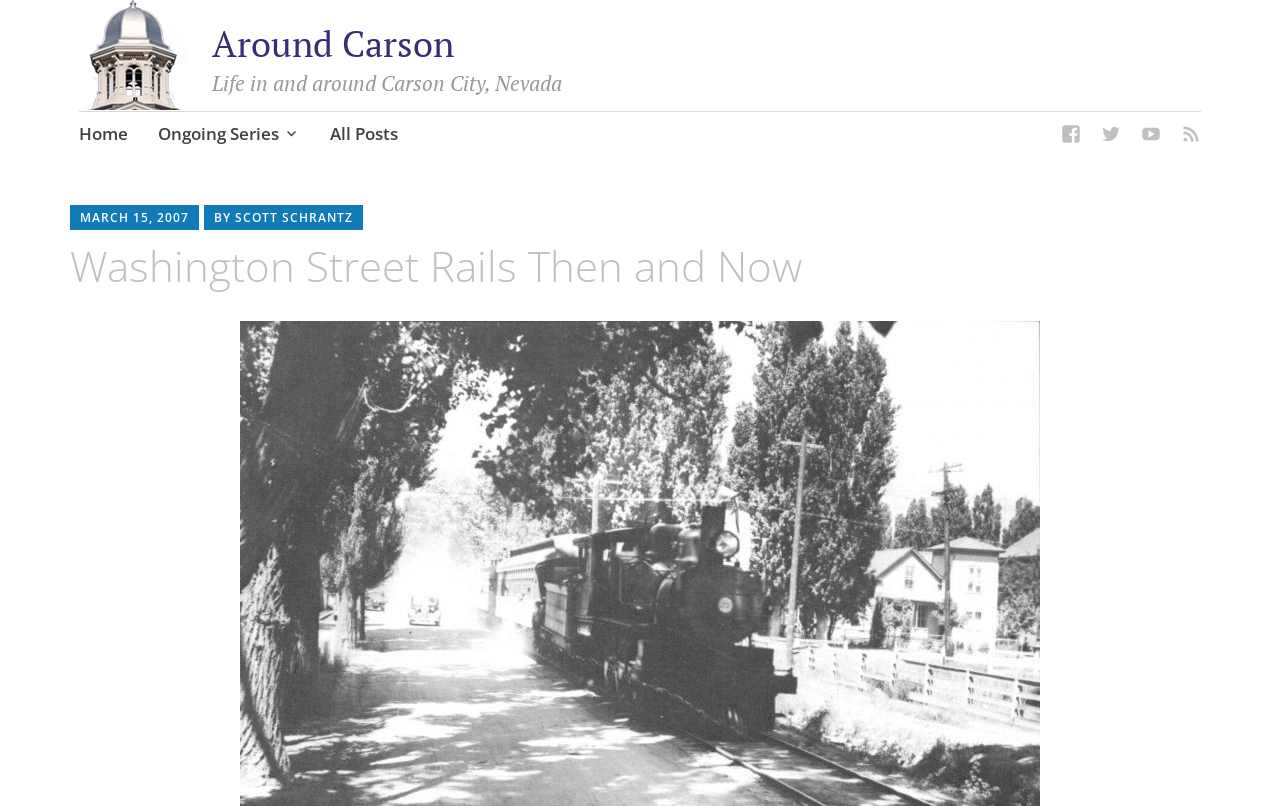Please locate the clickable area by providing the bounding box coordinates to follow this instruction: "visit Facebook page".

[0.829, 0.14, 0.845, 0.2]